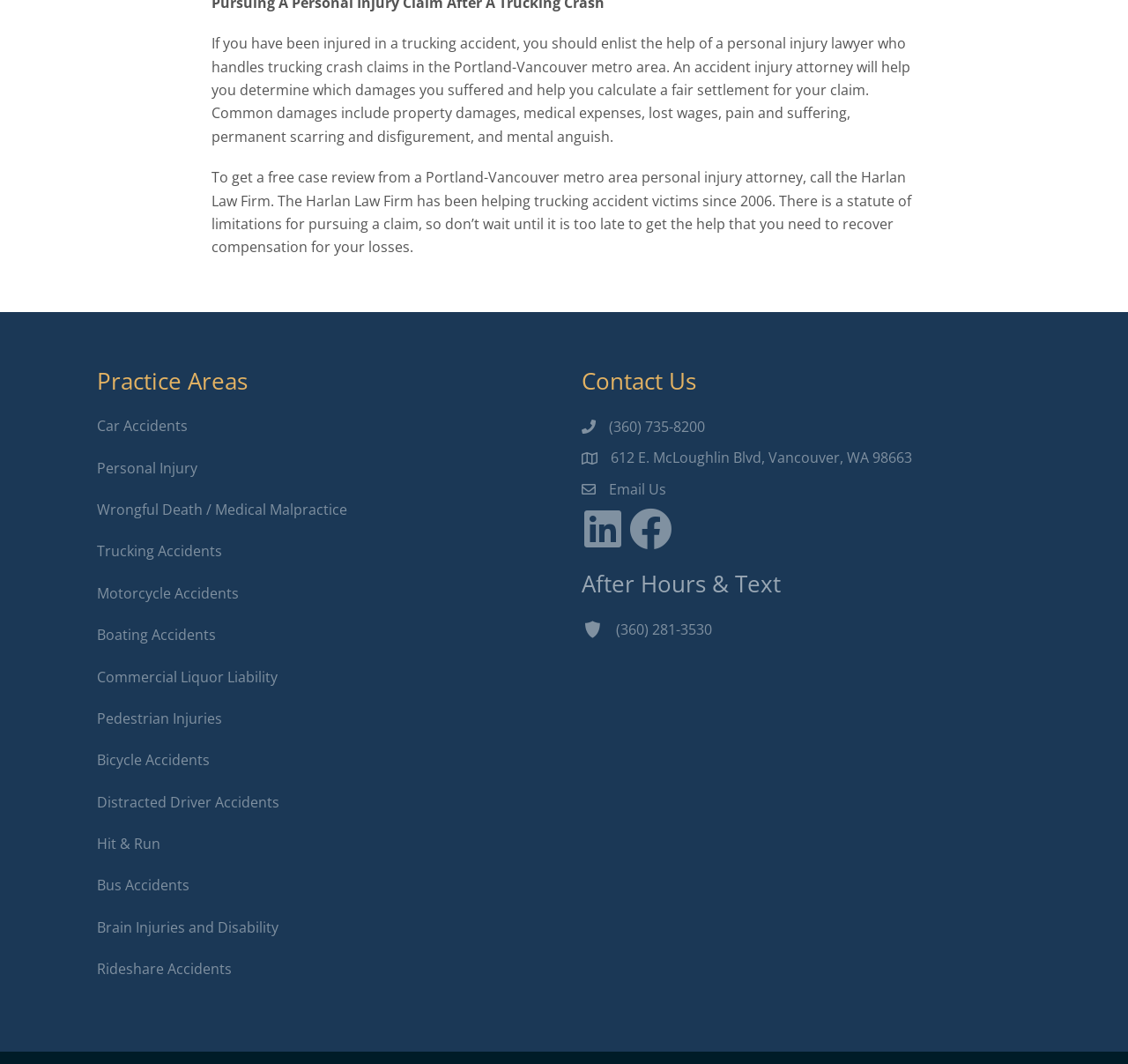Identify the bounding box coordinates of the HTML element based on this description: "Brain Injuries and Disability".

[0.086, 0.861, 0.484, 0.899]